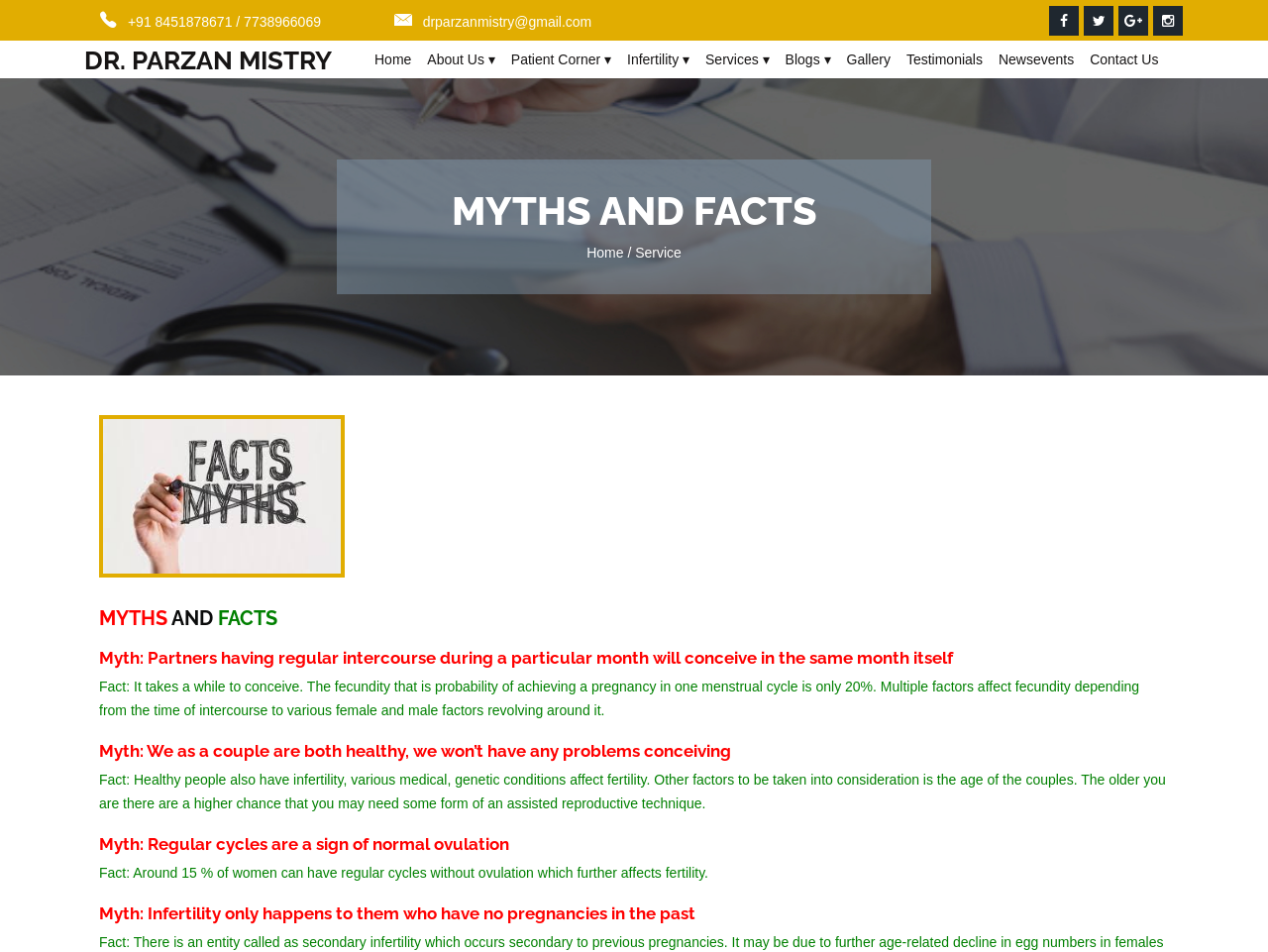Identify and provide the text content of the webpage's primary headline.

MYTHS AND FACTS